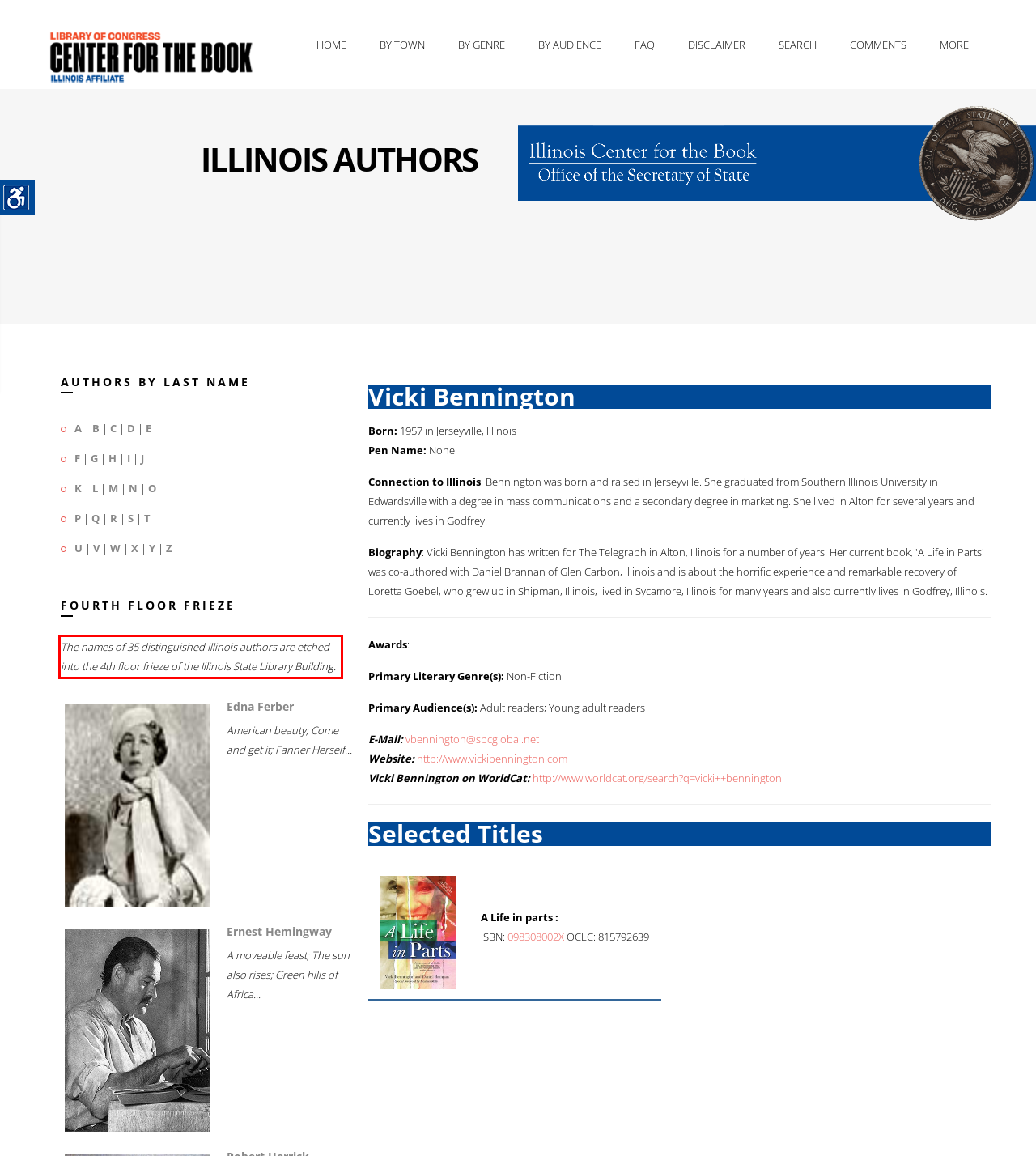Given a screenshot of a webpage containing a red rectangle bounding box, extract and provide the text content found within the red bounding box.

The names of 35 distinguished Illinois authors are etched into the 4th floor frieze of the Illinois State Library Building.